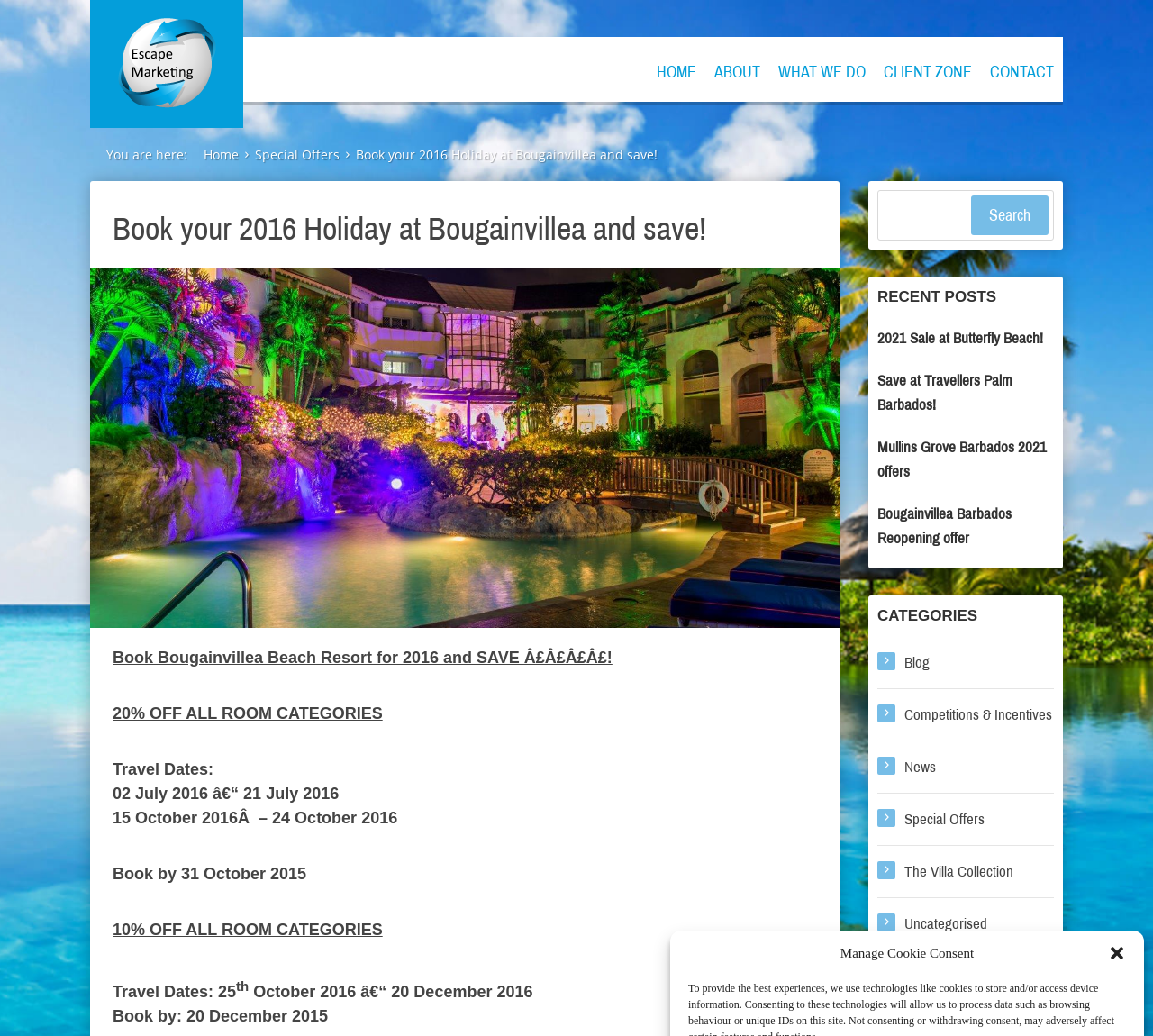What categories are listed on the webpage?
Provide a detailed answer to the question, using the image to inform your response.

By analyzing the webpage content, specifically the section labeled 'CATEGORIES', it can be seen that the categories listed include 'Blog', 'Competitions & Incentives', 'News', 'Special Offers', 'The Villa Collection', and 'Uncategorised'.